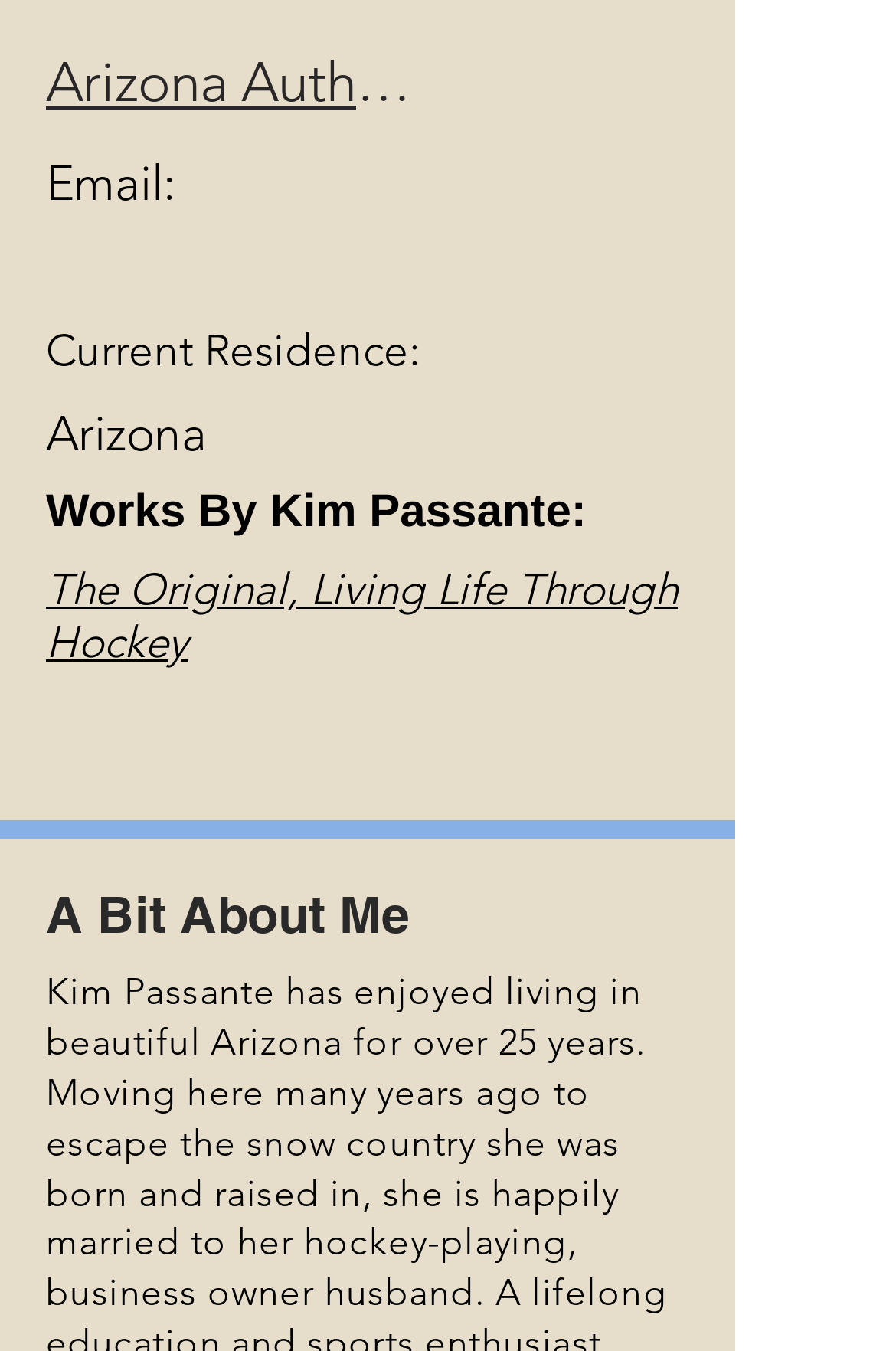What is the main topic of the 'A Bit About Me' section?
Please provide a single word or phrase as the answer based on the screenshot.

Not specified